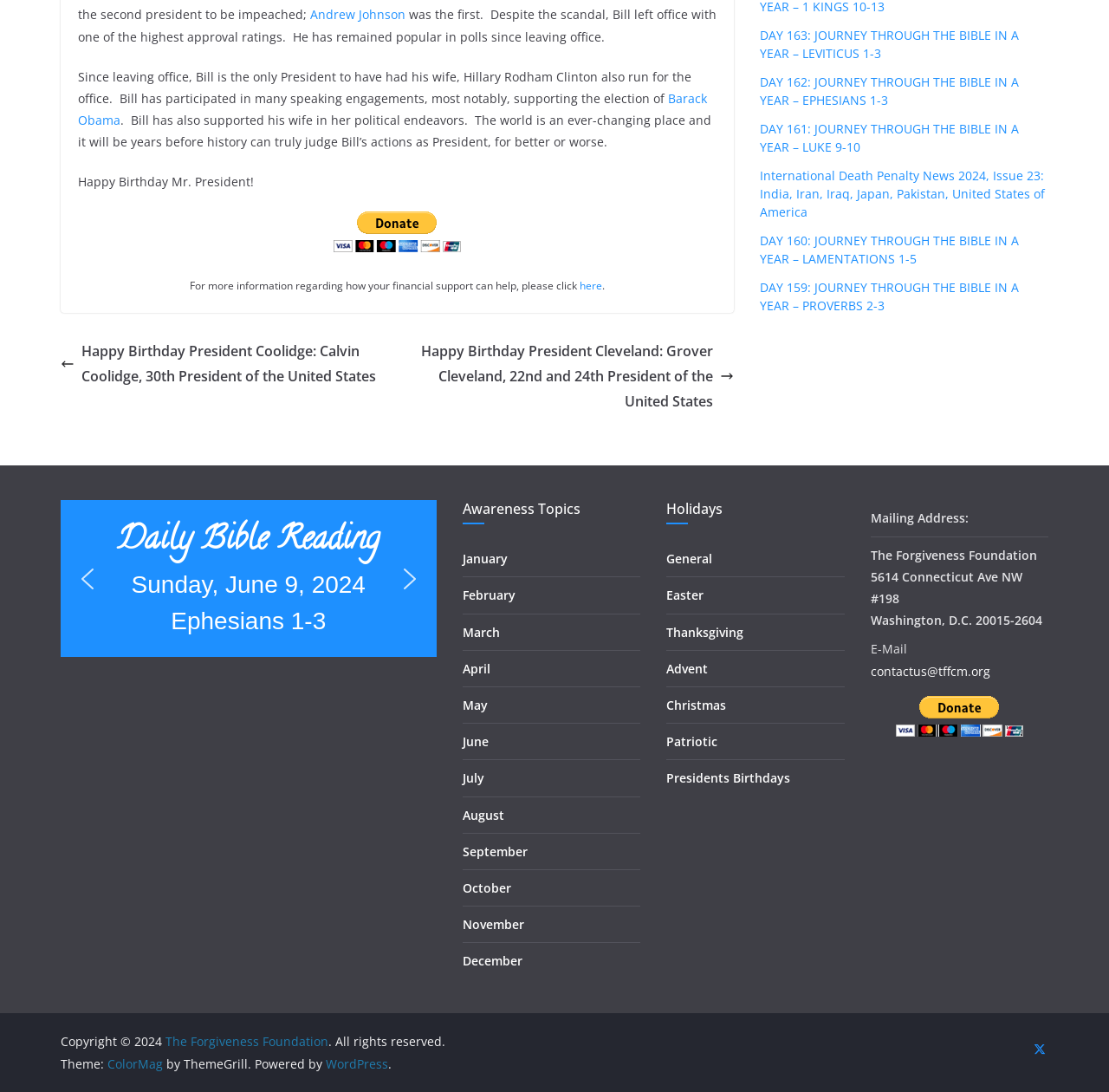Identify the bounding box coordinates for the region of the element that should be clicked to carry out the instruction: "Navigate to 'Awareness Topics'". The bounding box coordinates should be four float numbers between 0 and 1, i.e., [left, top, right, bottom].

[0.417, 0.458, 0.577, 0.48]